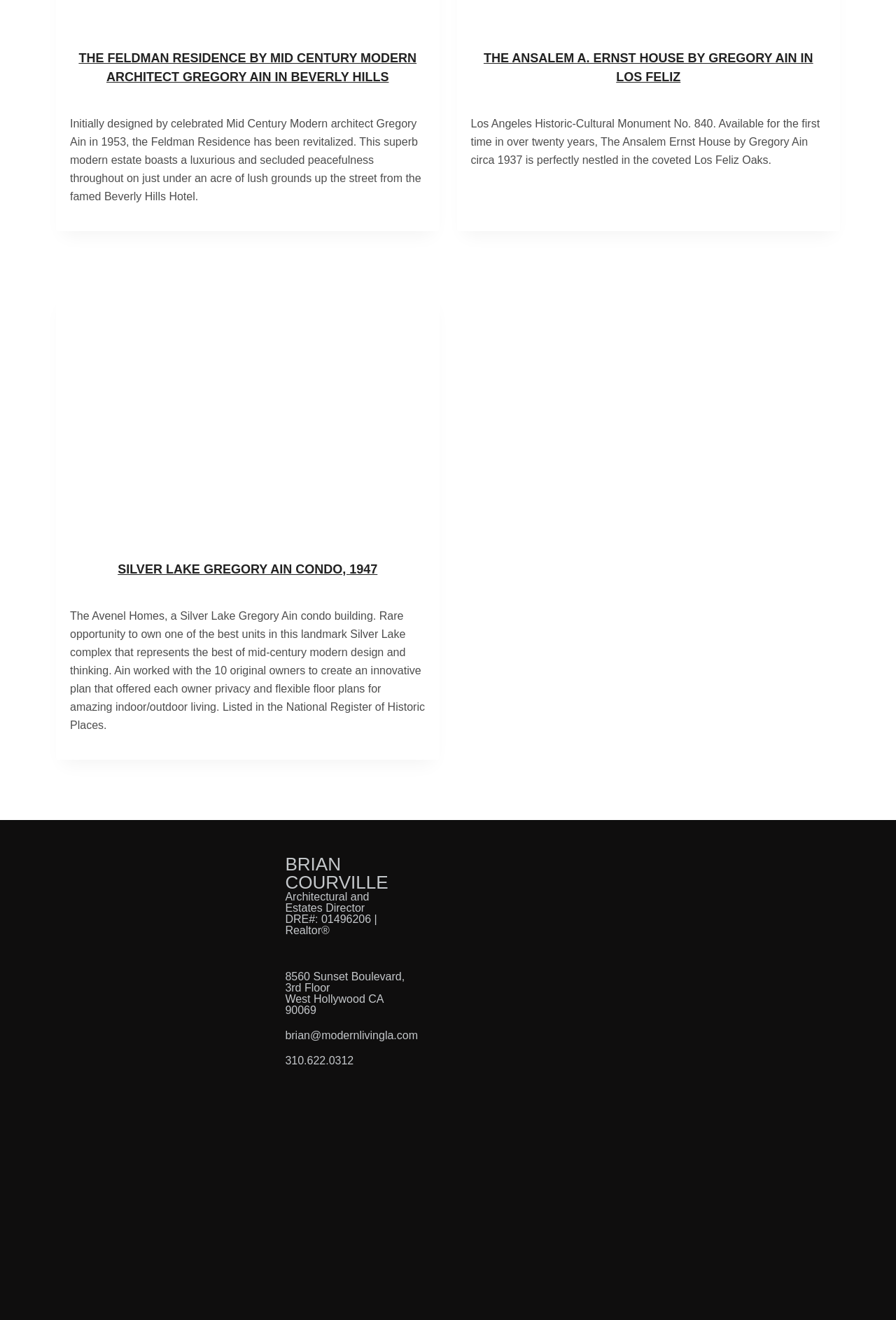Find the bounding box coordinates for the area that should be clicked to accomplish the instruction: "click the link to THE FELDMAN RESIDENCE BY MID CENTURY MODERN ARCHITECT GREGORY AIN IN BEVERLY HILLS".

[0.088, 0.039, 0.465, 0.064]